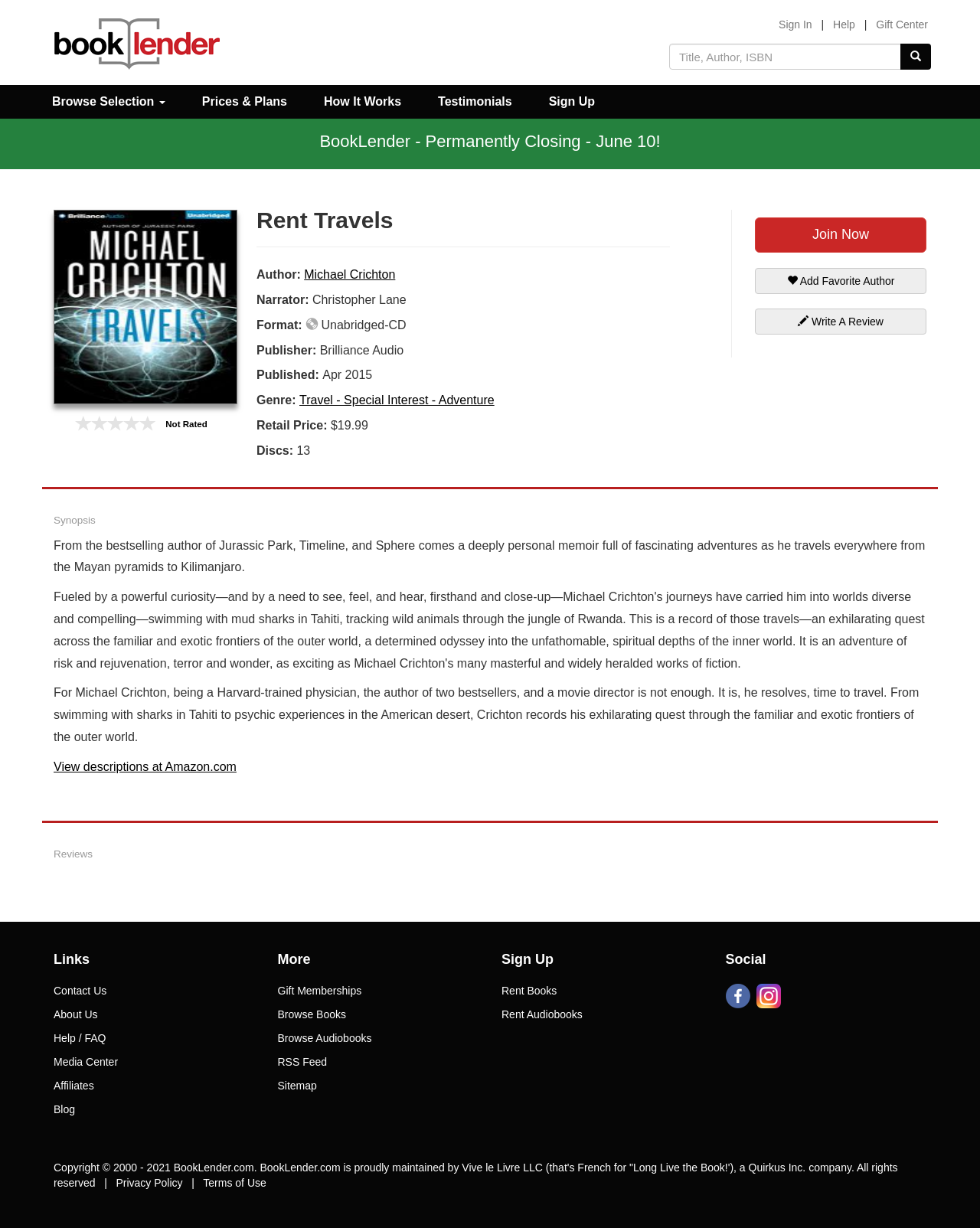What is the retail price of the book 'Travels'? Analyze the screenshot and reply with just one word or a short phrase.

$19.99